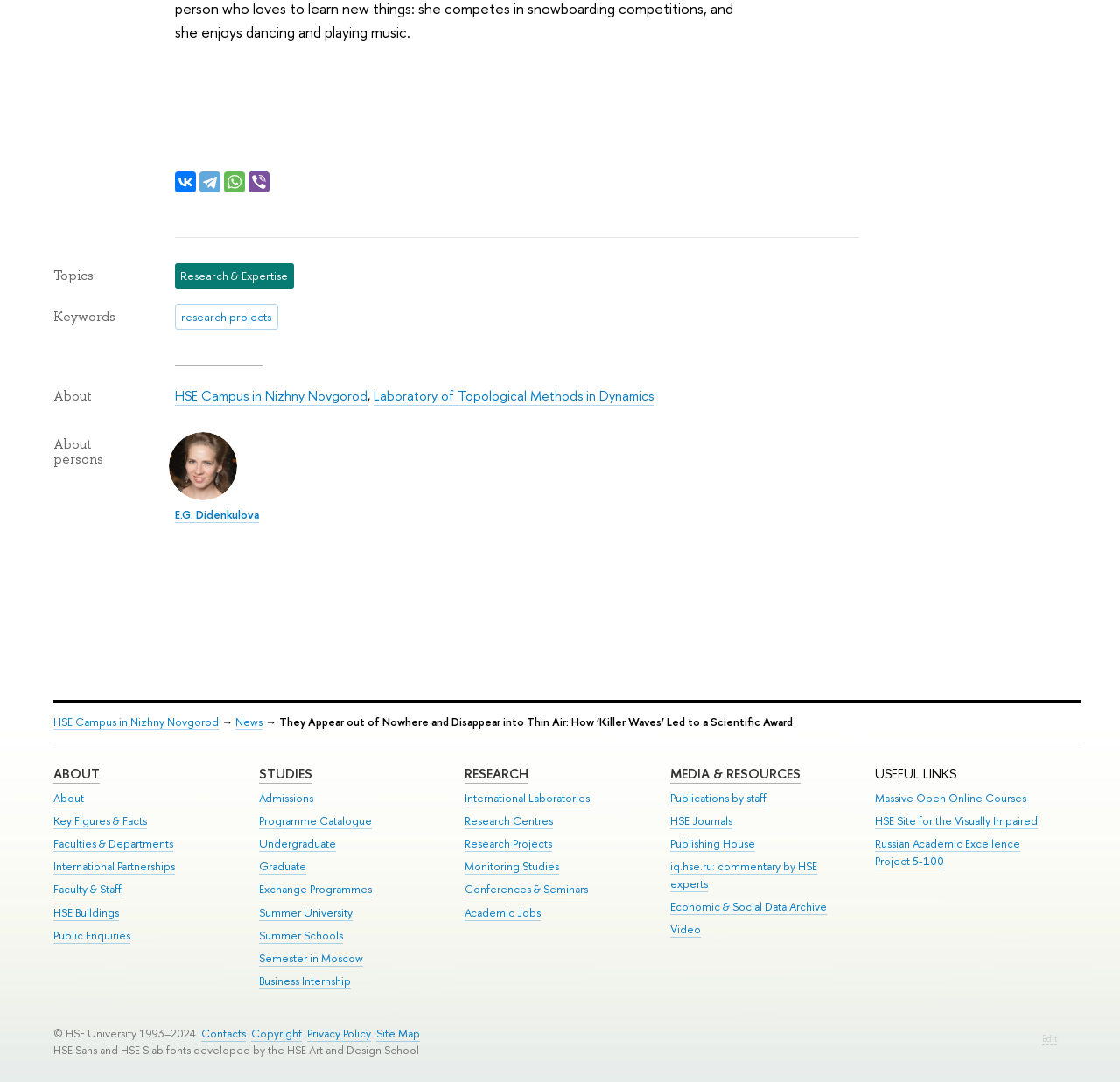Provide the bounding box coordinates of the HTML element this sentence describes: "trauma". The bounding box coordinates consist of four float numbers between 0 and 1, i.e., [left, top, right, bottom].

None